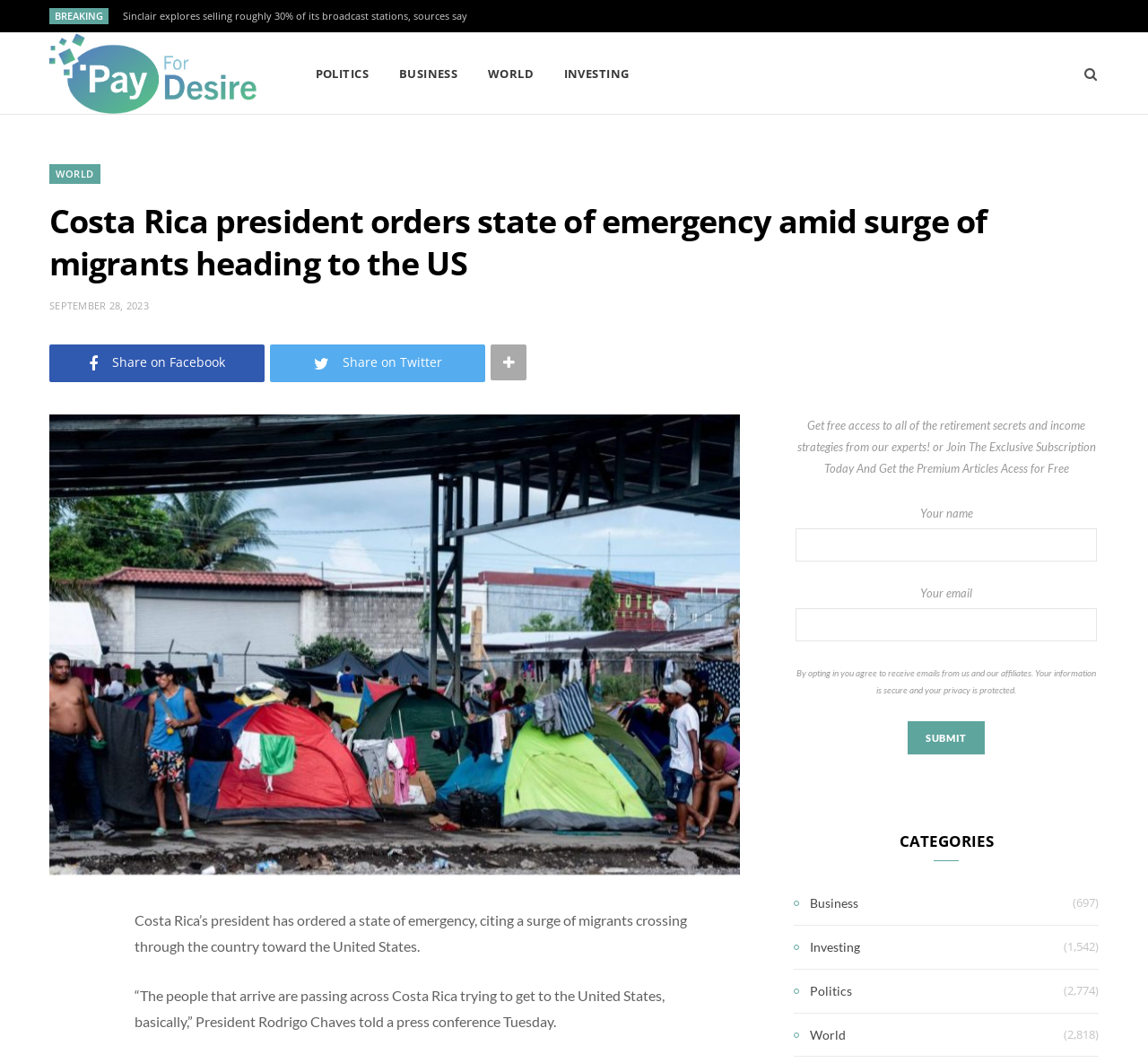What is the purpose of the form on the webpage?
Based on the visual, give a brief answer using one word or a short phrase.

Contact form